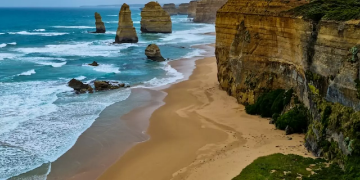Provide an in-depth description of all elements within the image.

The image captures a stunning coastal scene featuring the famous Twelve Apostles rock formations along the southern coastline of Australia. The photograph presents a picturesque landscape where rugged cliffs meet the vibrant blue ocean, with waves gently lapping against the sandy shoreline. In the foreground, a secluded beach stretches out, bordered by green shrubbery that adds a touch of natural beauty. The towering limestone stacks rise dramatically from the water, highlighting the region's geological history. This serene yet awe-inspiring vista invites viewers to appreciate the raw beauty of nature and the tranquility of this iconic location.